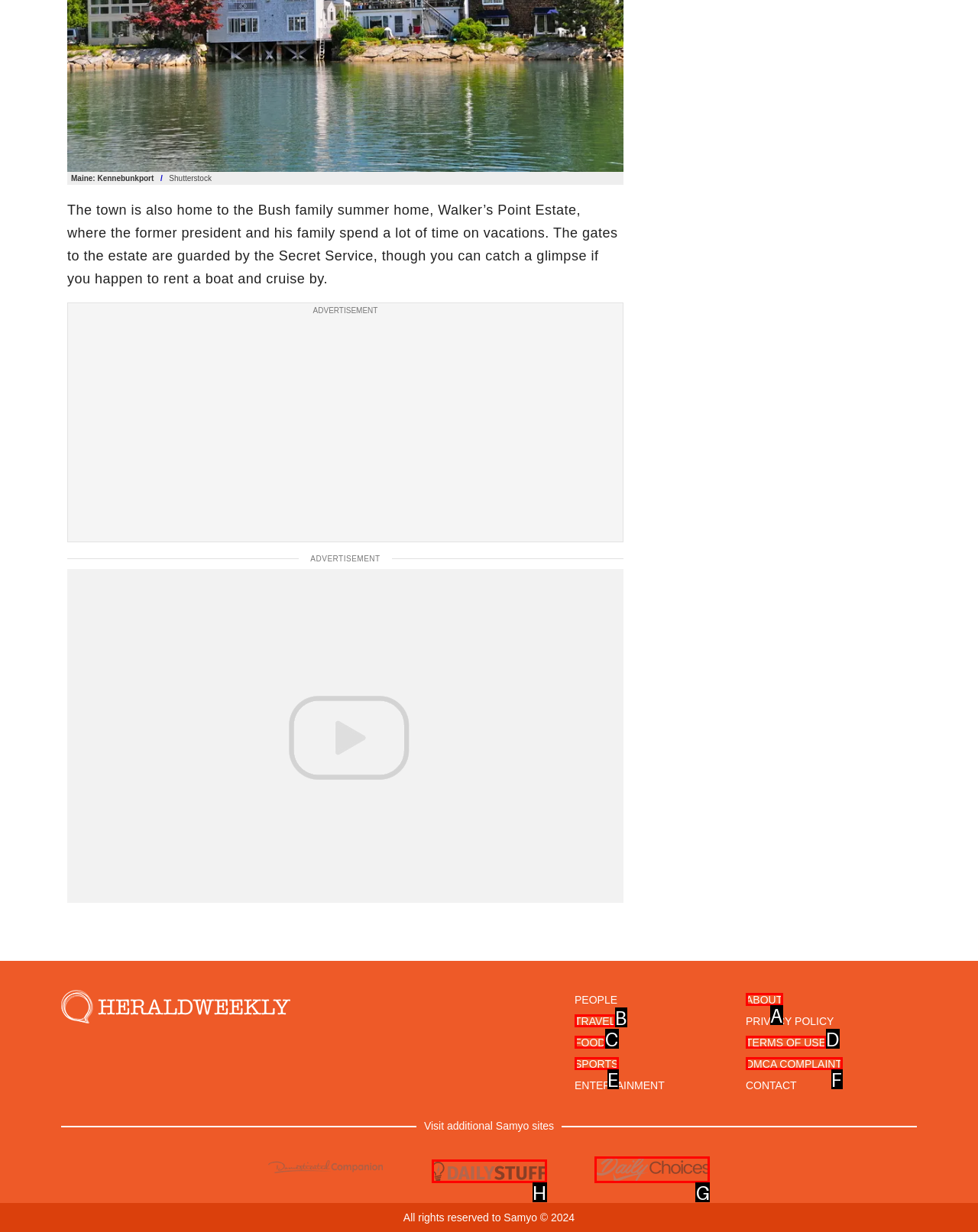Which HTML element among the options matches this description: DMCA Complaint? Answer with the letter representing your choice.

F